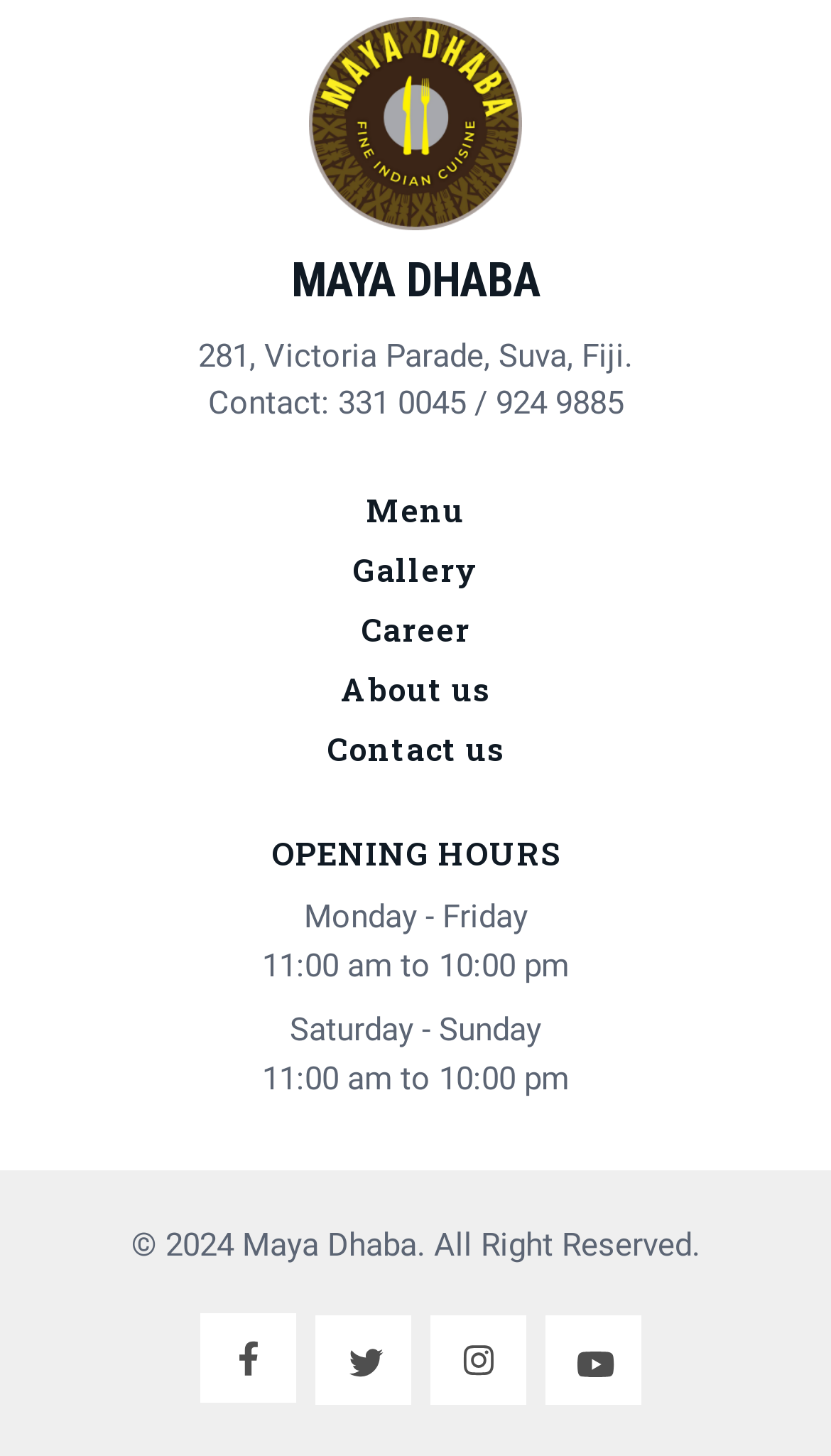Can you find the bounding box coordinates of the area I should click to execute the following instruction: "Visit the Facebook page"?

[0.262, 0.911, 0.336, 0.966]